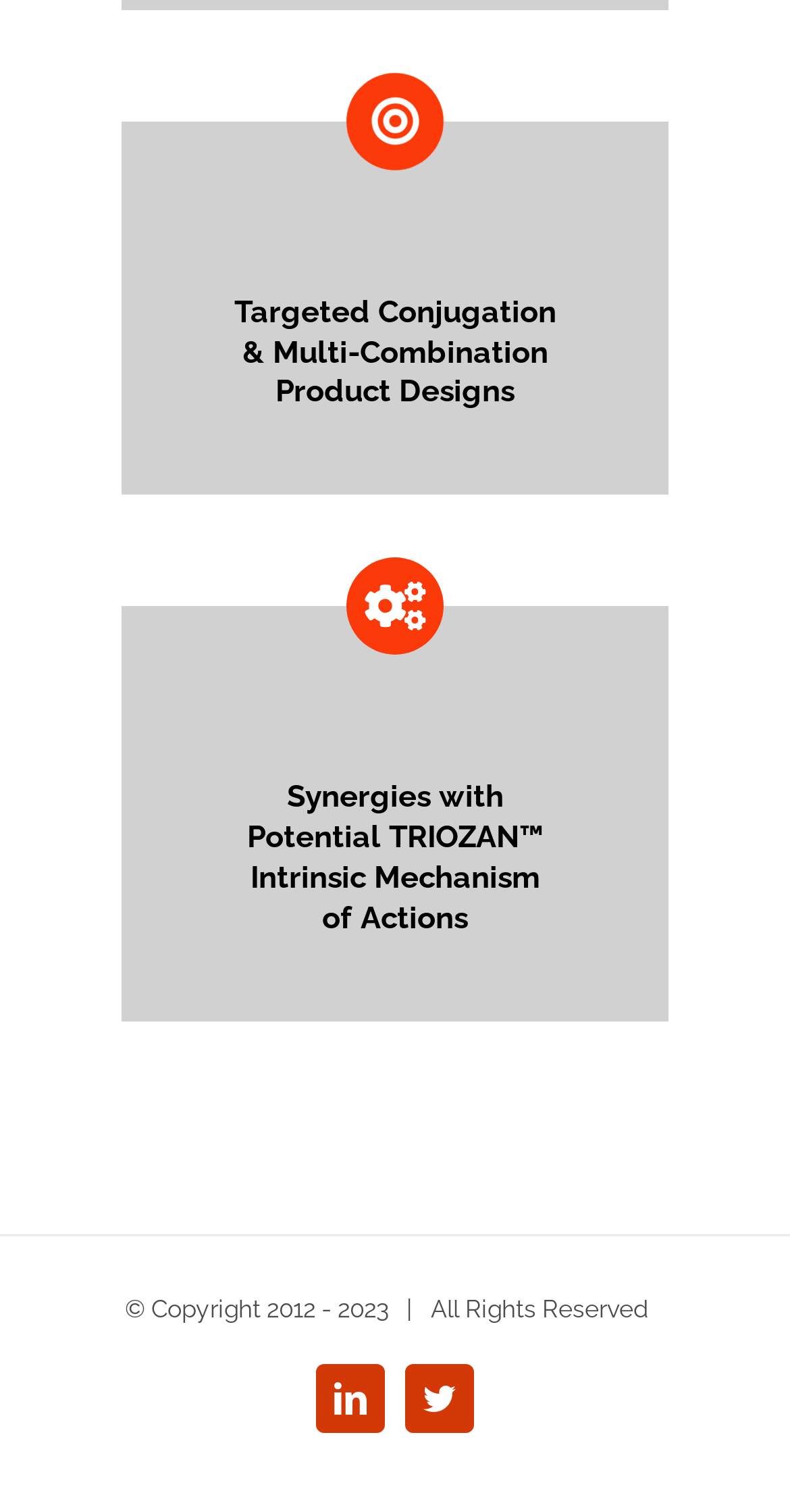Refer to the image and offer a detailed explanation in response to the question: How many social media links are there?

There are two social media links, one for LinkedIn and one for Twitter, located at the bottom of the webpage.